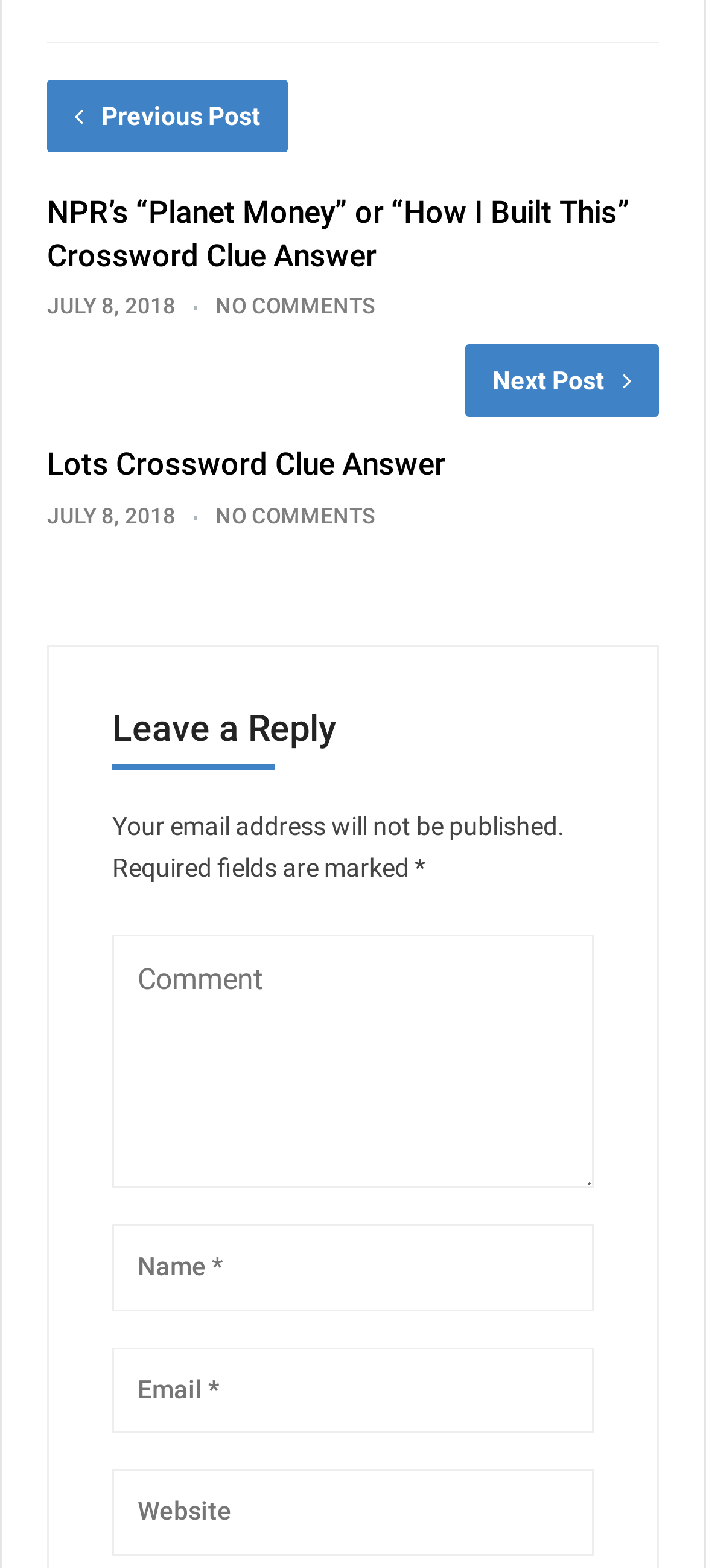What is the navigation option below the first crossword clue? Observe the screenshot and provide a one-word or short phrase answer.

Next Post